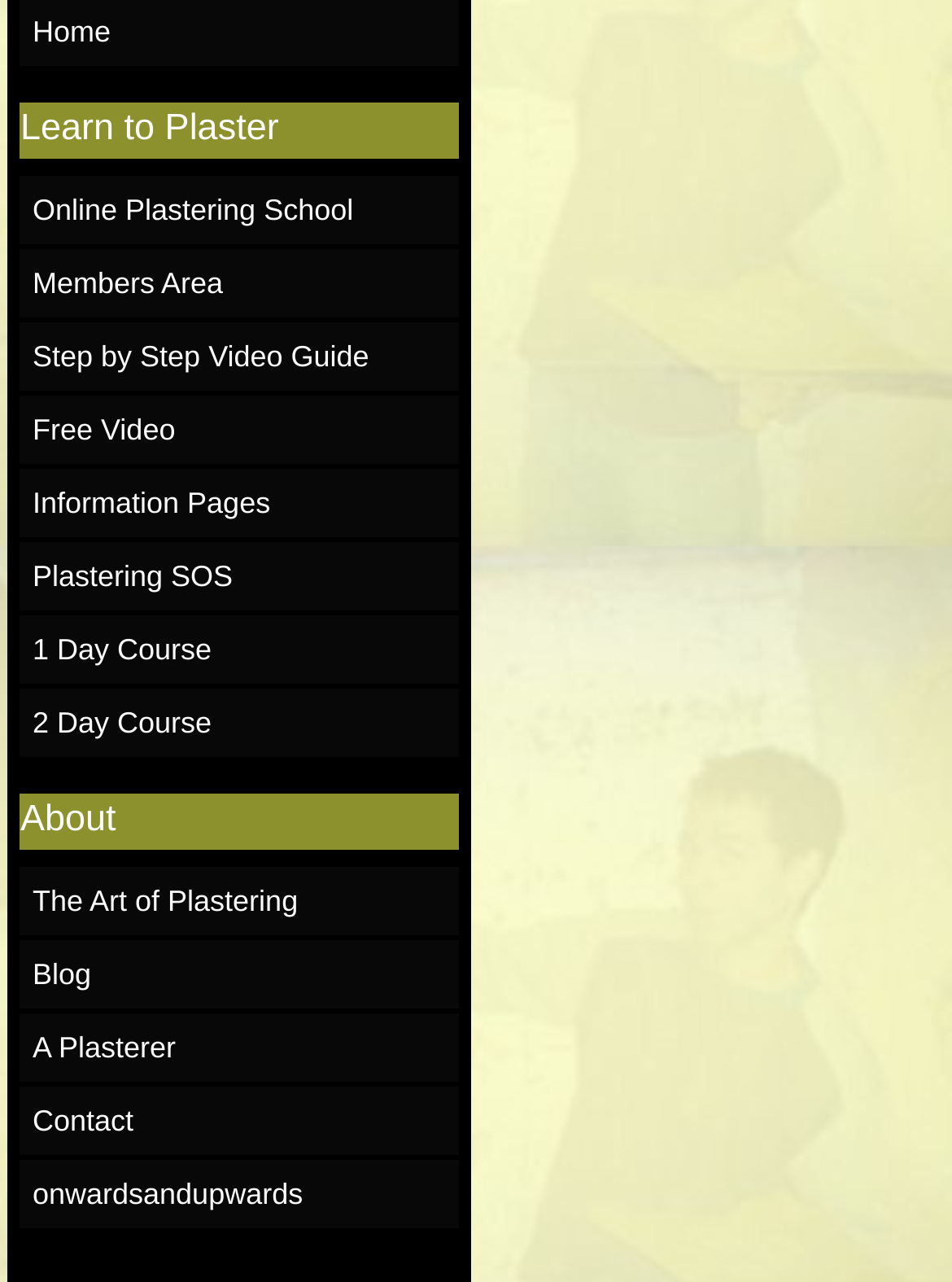Please determine the bounding box coordinates of the element's region to click for the following instruction: "Watch a free video".

[0.021, 0.309, 0.483, 0.362]